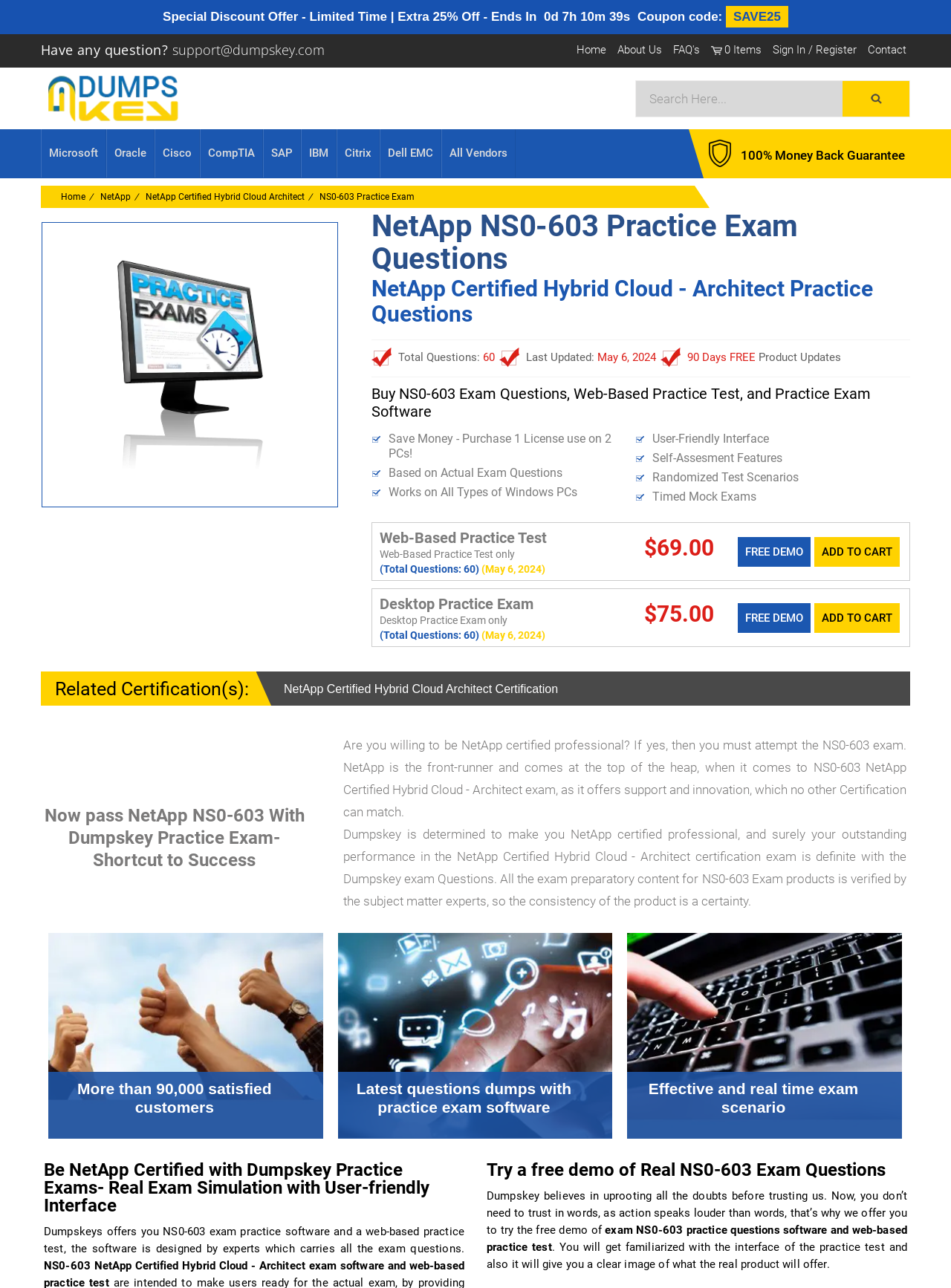Pinpoint the bounding box coordinates for the area that should be clicked to perform the following instruction: "Get a free demo of the practice exam".

[0.776, 0.417, 0.853, 0.44]